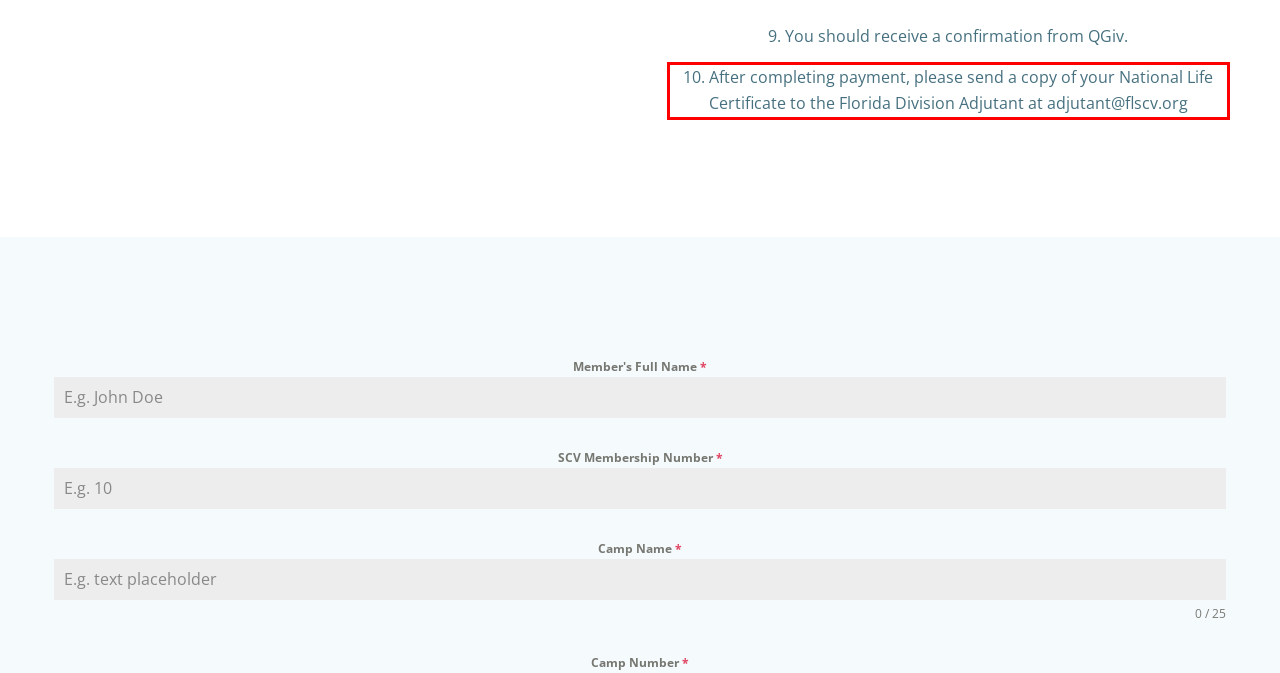Using the webpage screenshot, recognize and capture the text within the red bounding box.

10. After completing payment, please send a copy of your National Life Certificate to the Florida Division Adjutant at adjutant@flscv.org